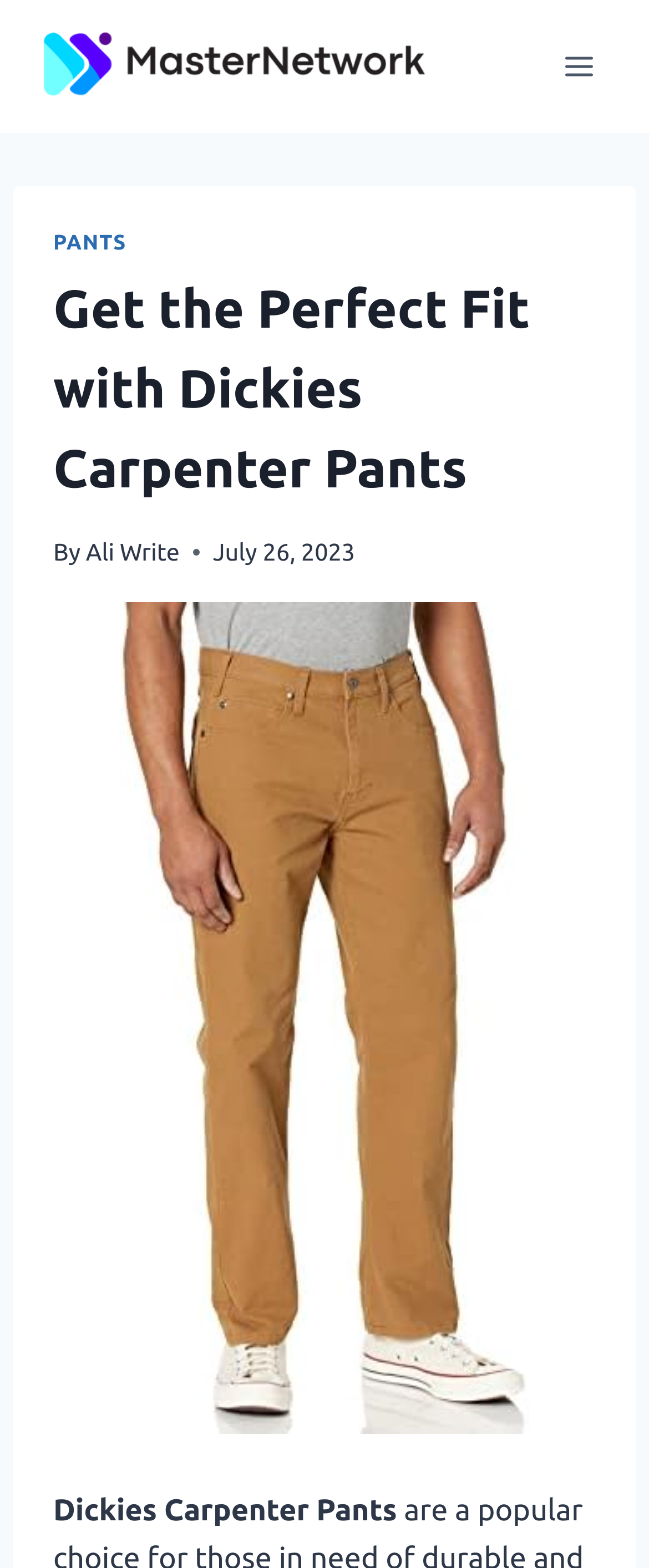Extract the text of the main heading from the webpage.

Get the Perfect Fit with Dickies Carpenter Pants